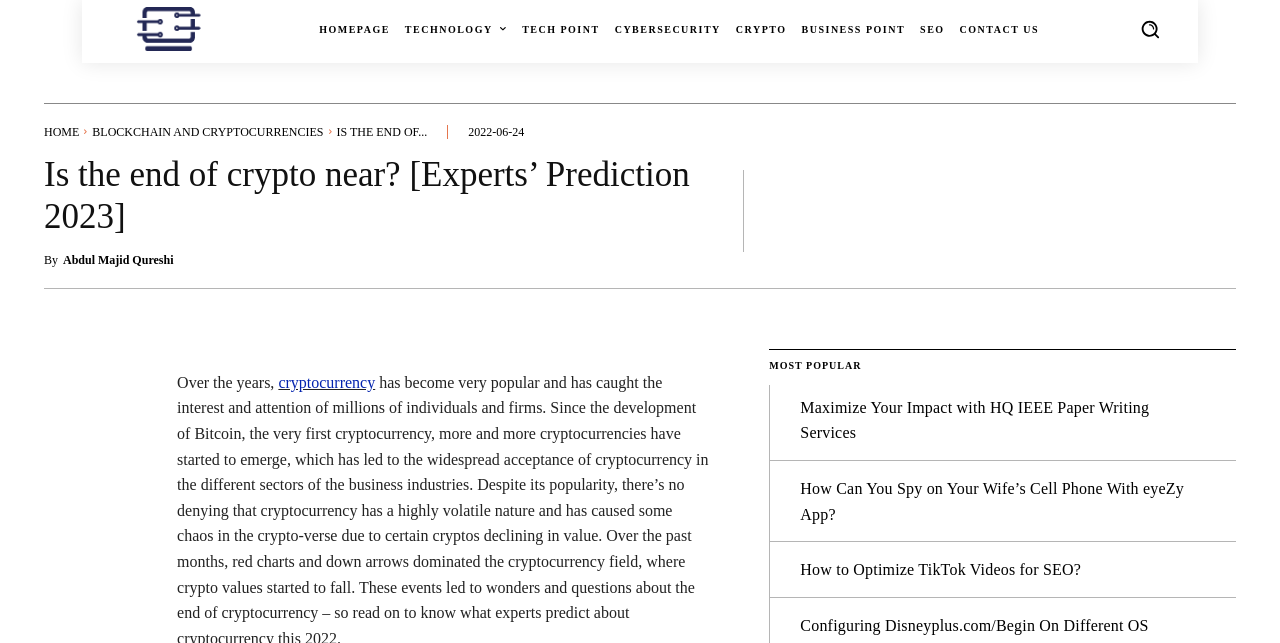Please specify the bounding box coordinates for the clickable region that will help you carry out the instruction: "Read the article about blockchain and cryptocurrencies".

[0.072, 0.194, 0.253, 0.215]